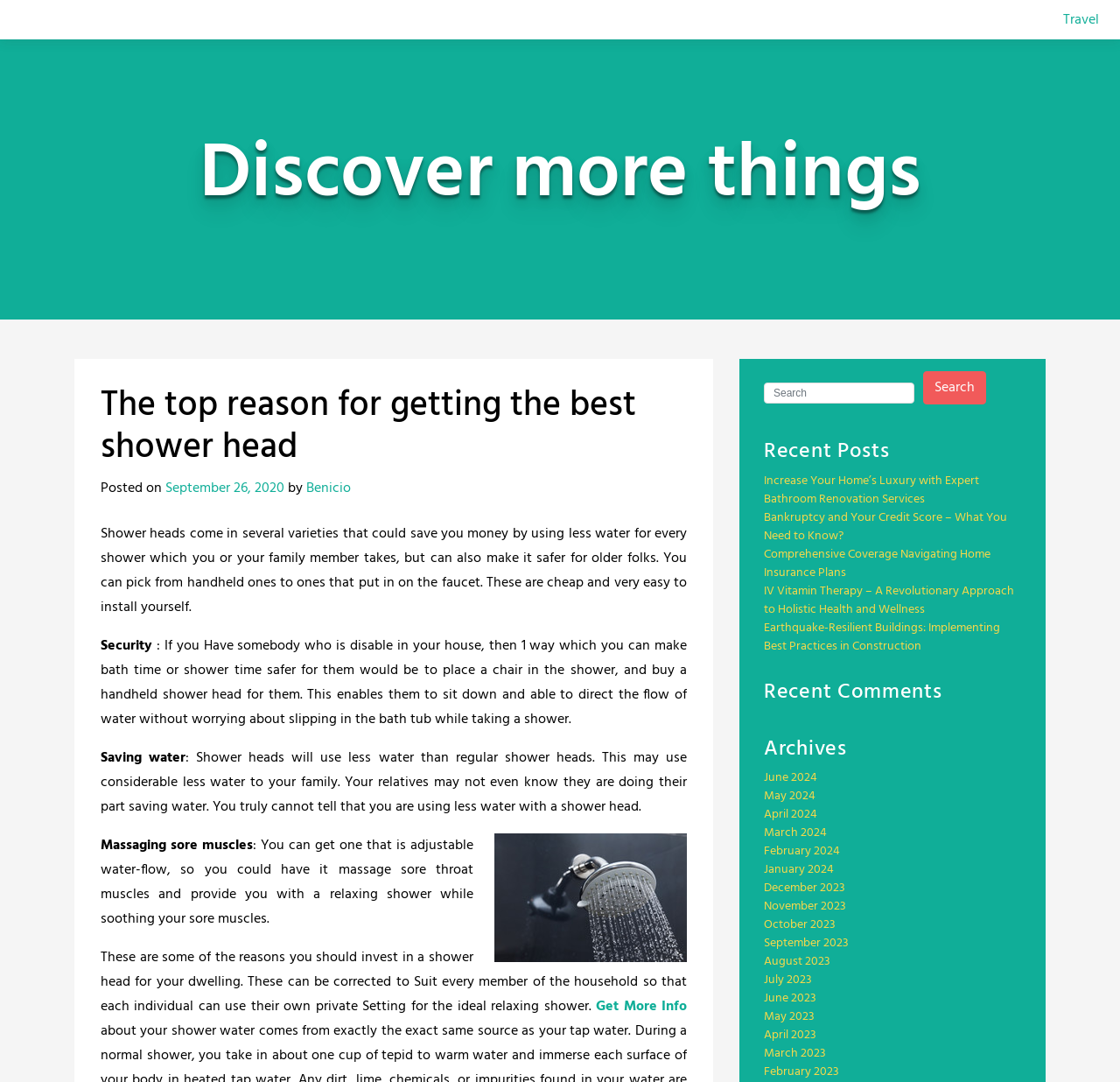Find the bounding box coordinates of the element you need to click on to perform this action: 'Search for something'. The coordinates should be represented by four float values between 0 and 1, in the format [left, top, right, bottom].

[0.682, 0.343, 0.912, 0.383]